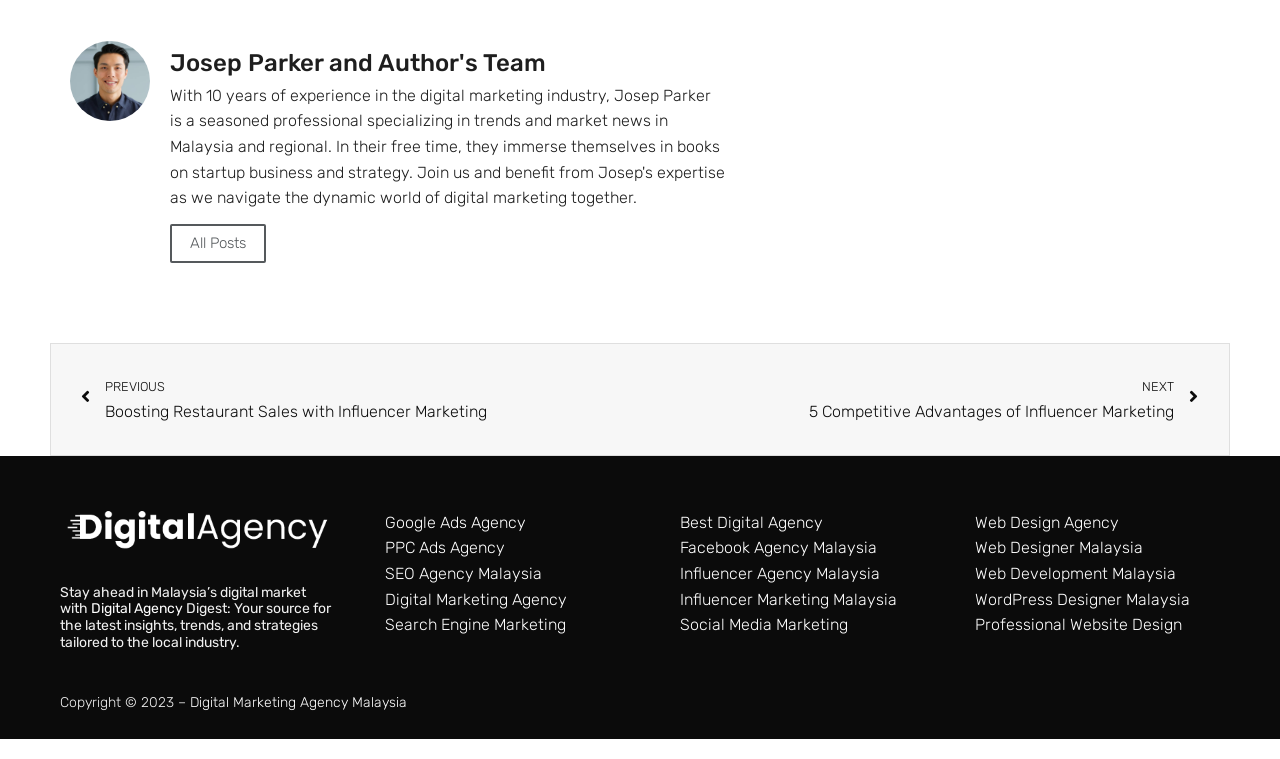Please locate the bounding box coordinates of the element's region that needs to be clicked to follow the instruction: "Click on the link to view all posts". The bounding box coordinates should be provided as four float numbers between 0 and 1, i.e., [left, top, right, bottom].

[0.133, 0.295, 0.208, 0.346]